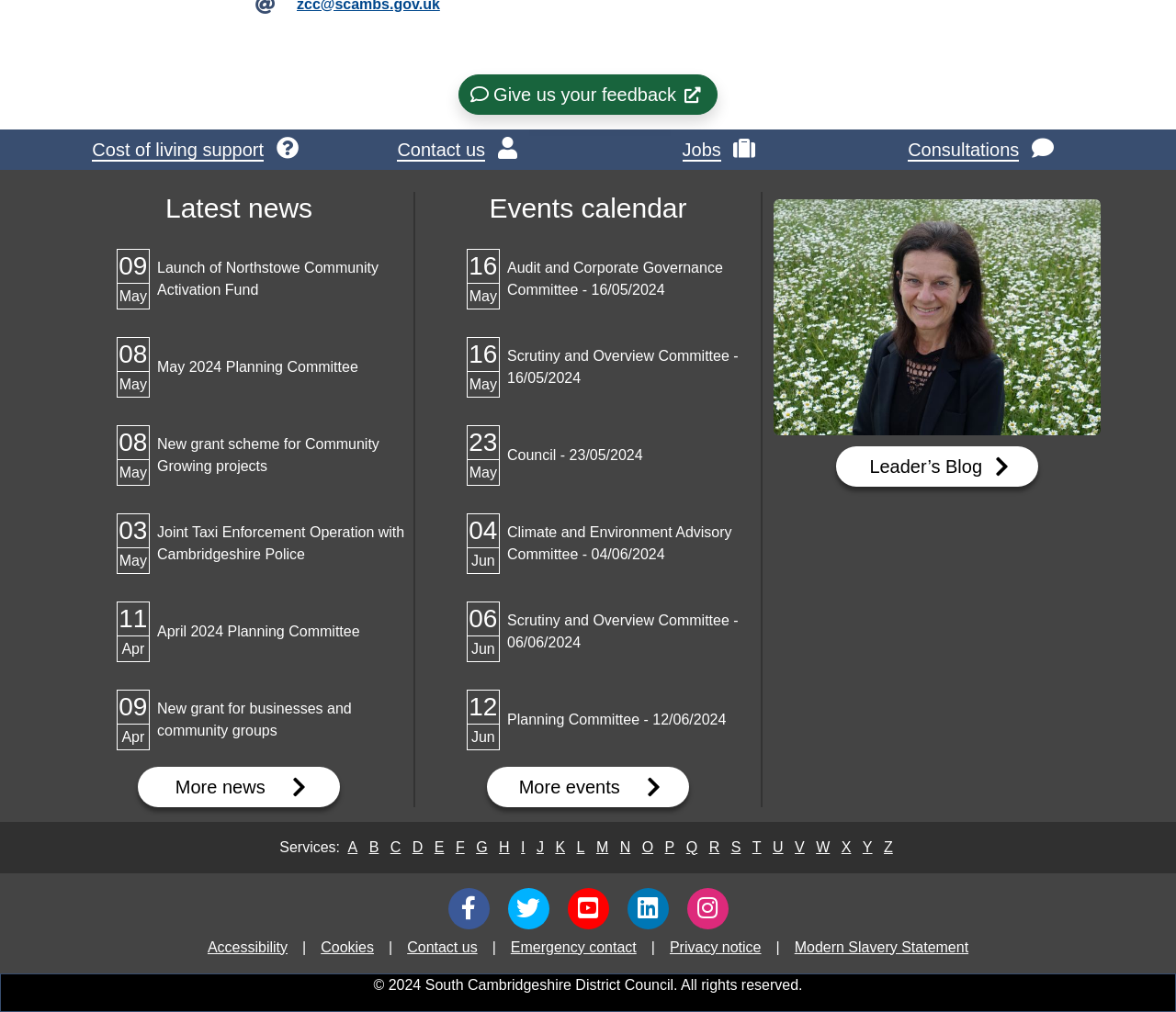Provide the bounding box coordinates of the section that needs to be clicked to accomplish the following instruction: "Go to the cost of living support page."

[0.068, 0.128, 0.264, 0.167]